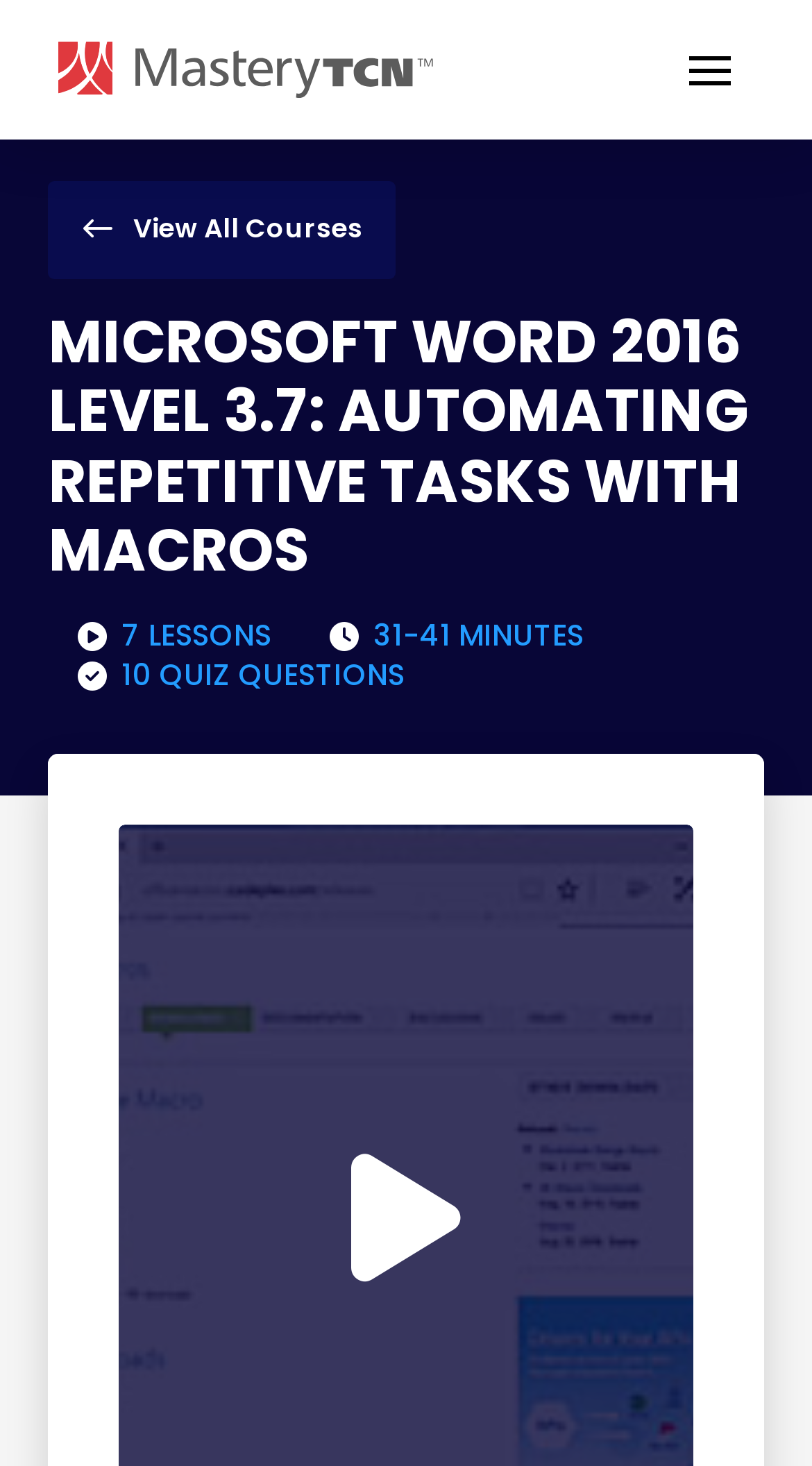How many quiz questions are in this course?
By examining the image, provide a one-word or phrase answer.

10